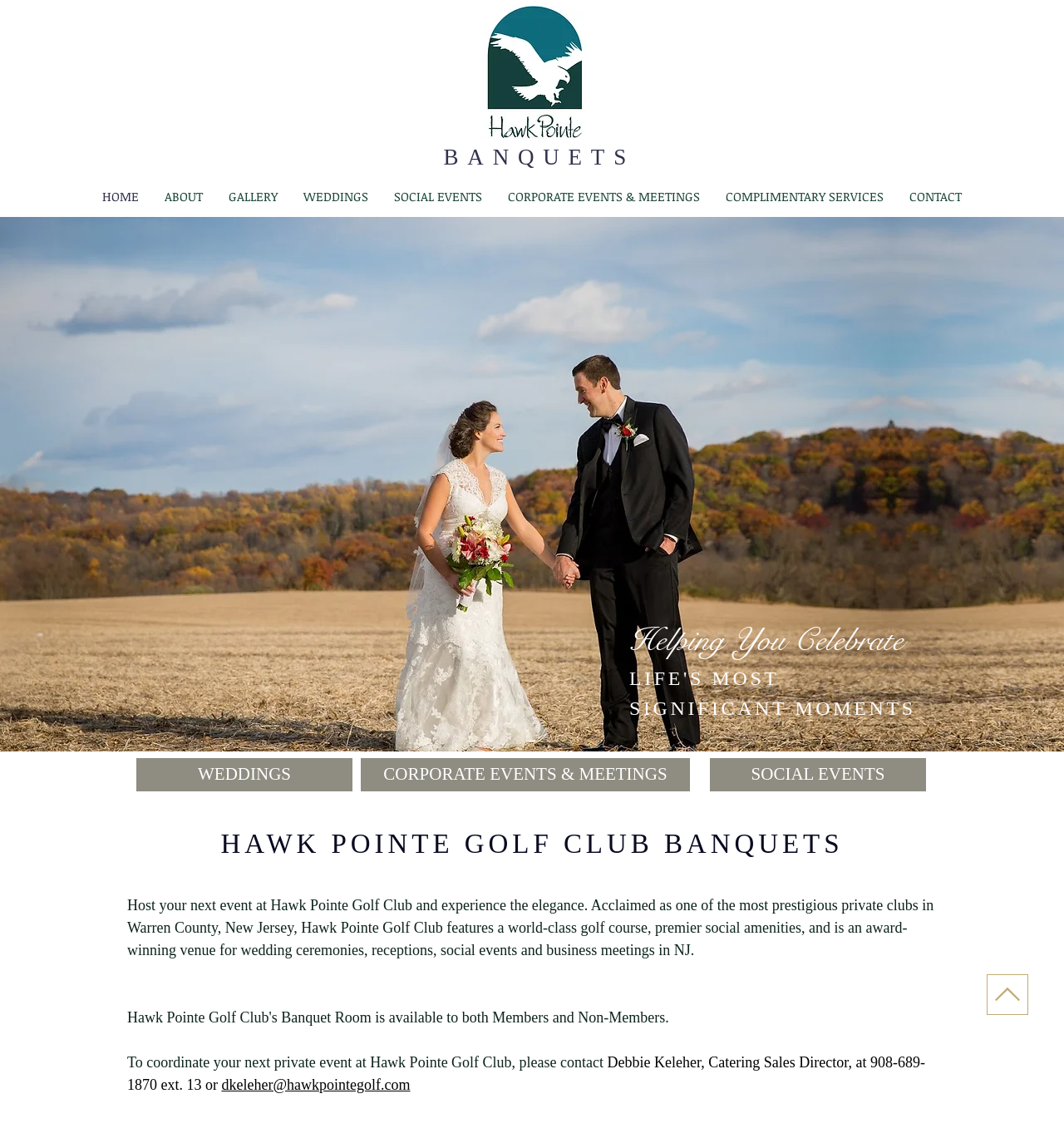What is the location of Hawk Pointe Golf Club?
Based on the image, provide your answer in one word or phrase.

Warren County, New Jersey